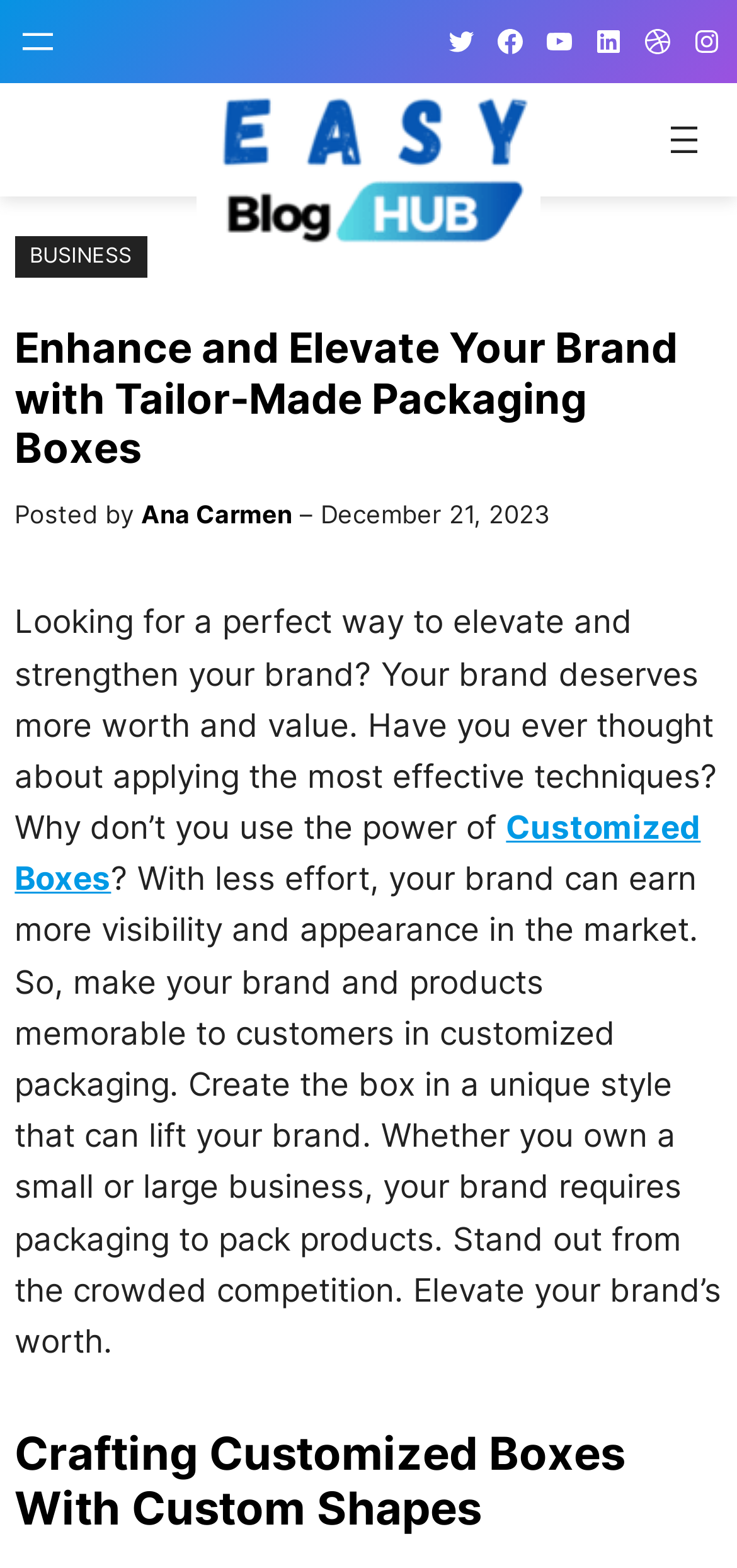Could you provide the bounding box coordinates for the portion of the screen to click to complete this instruction: "Visit Twitter"?

[0.606, 0.017, 0.647, 0.036]